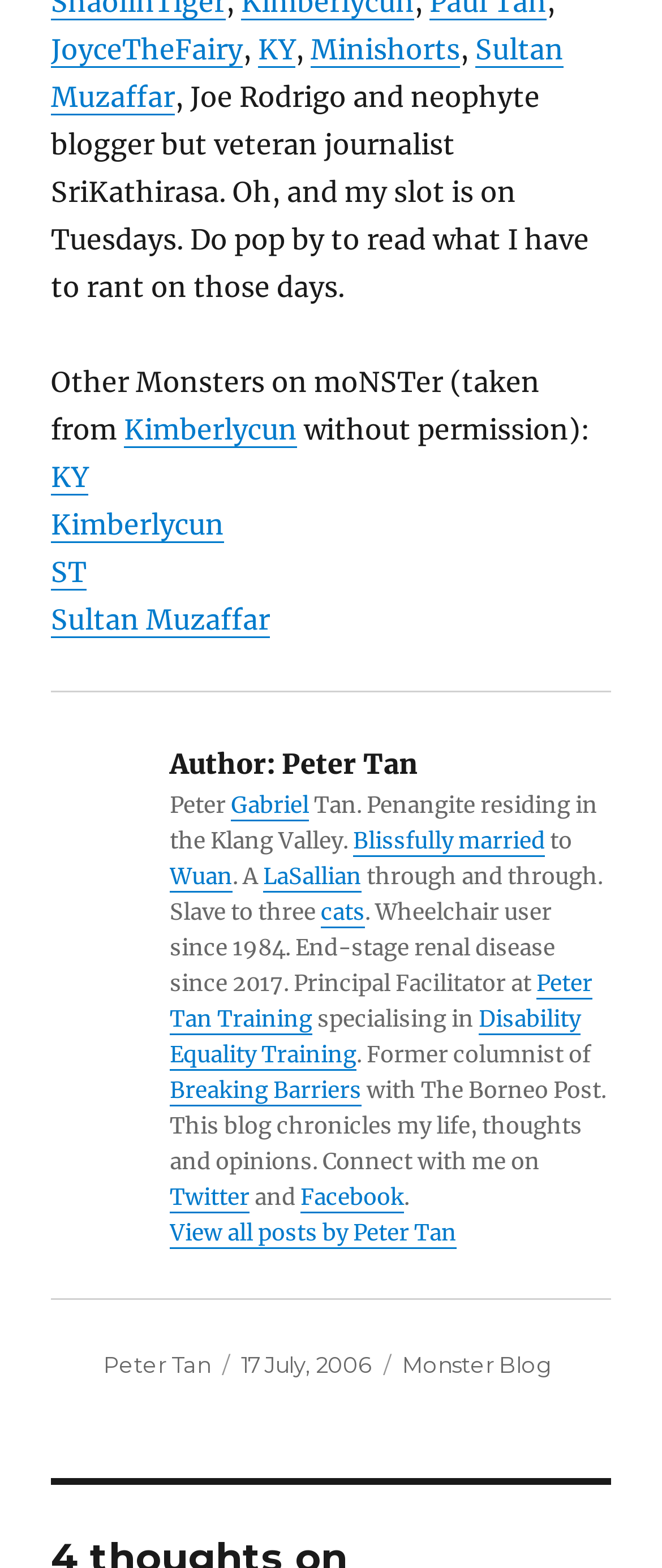What is the author's marital status?
Based on the image, give a concise answer in the form of a single word or short phrase.

Blissfully married